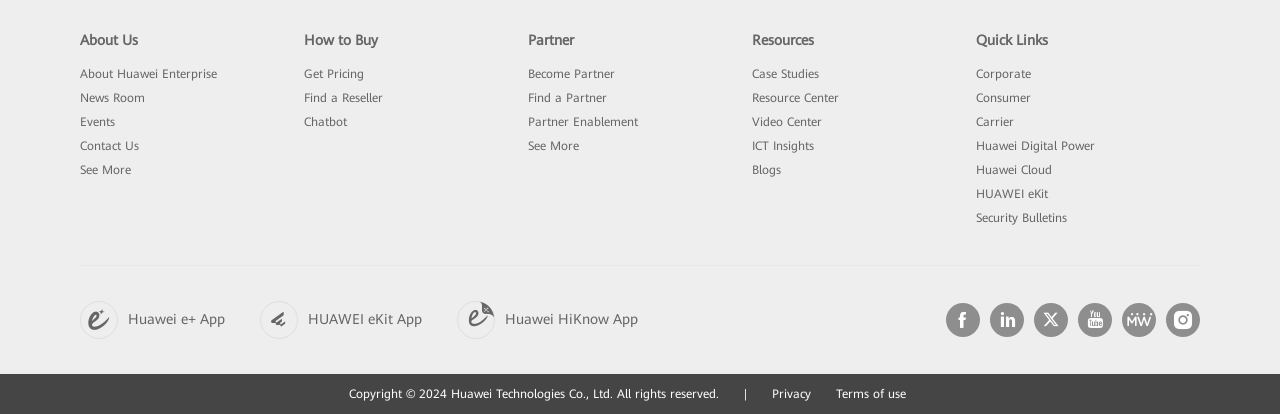Determine the bounding box coordinates (top-left x, top-left y, bottom-right x, bottom-right y) of the UI element described in the following text: parent_node: Comment name="comment"

None